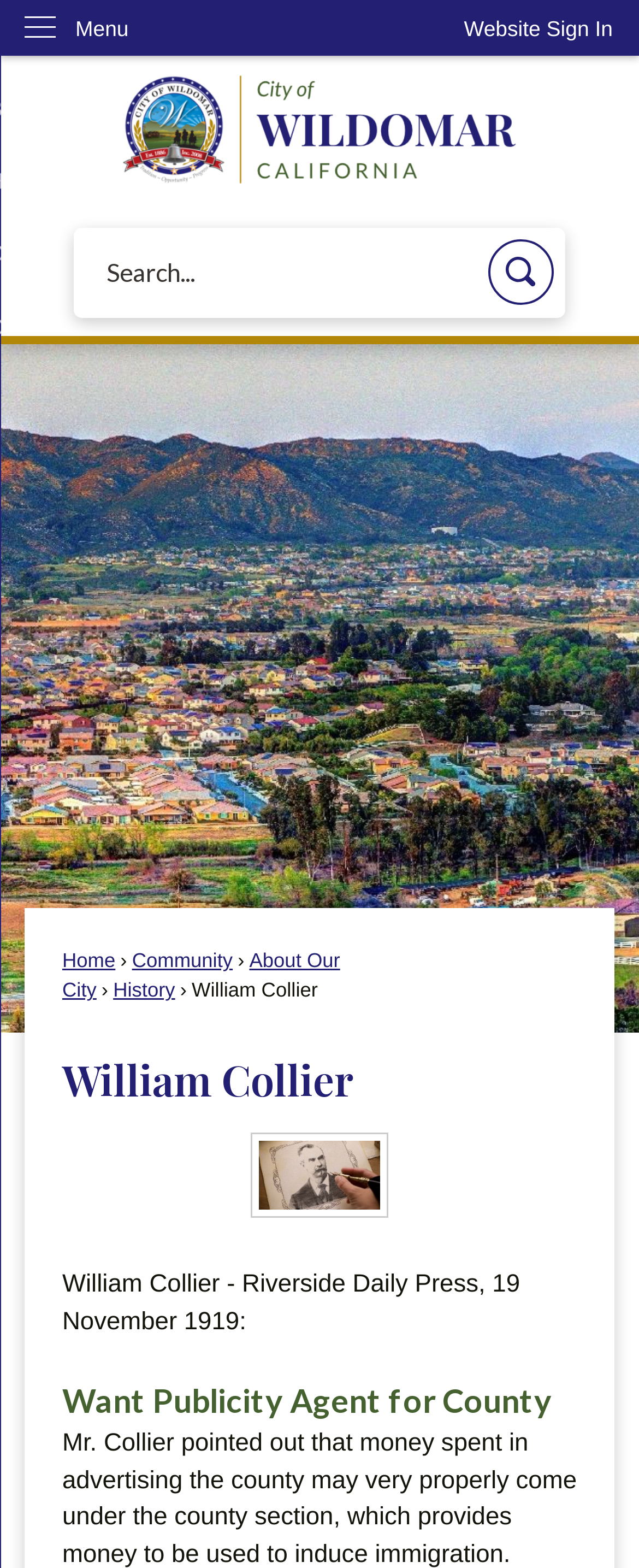How many links are there in the main navigation menu?
Refer to the image and respond with a one-word or short-phrase answer.

4